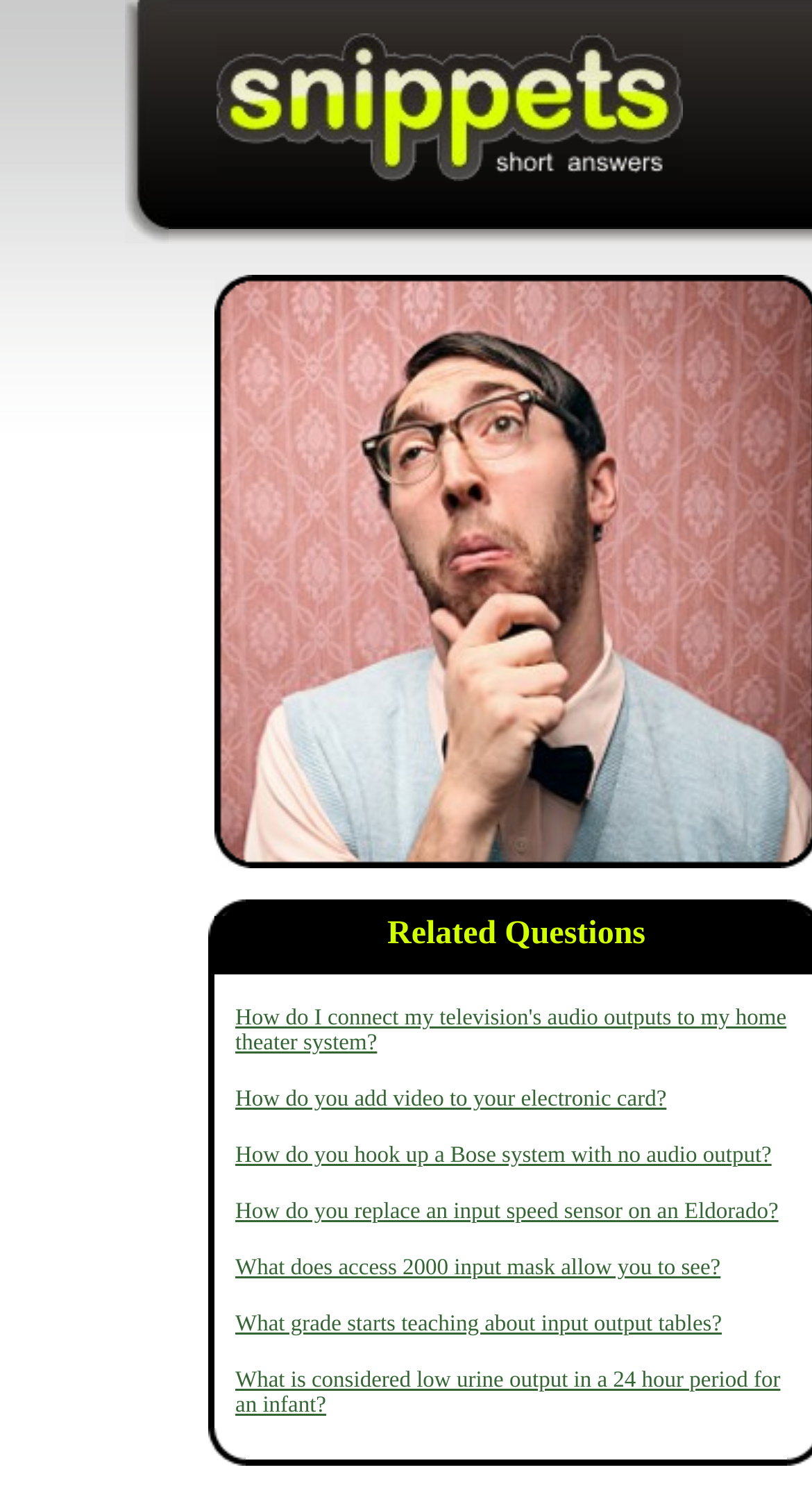Locate the bounding box coordinates of the element you need to click to accomplish the task described by this instruction: "Click on the link to learn how to add video to electronic card".

[0.29, 0.726, 0.821, 0.743]